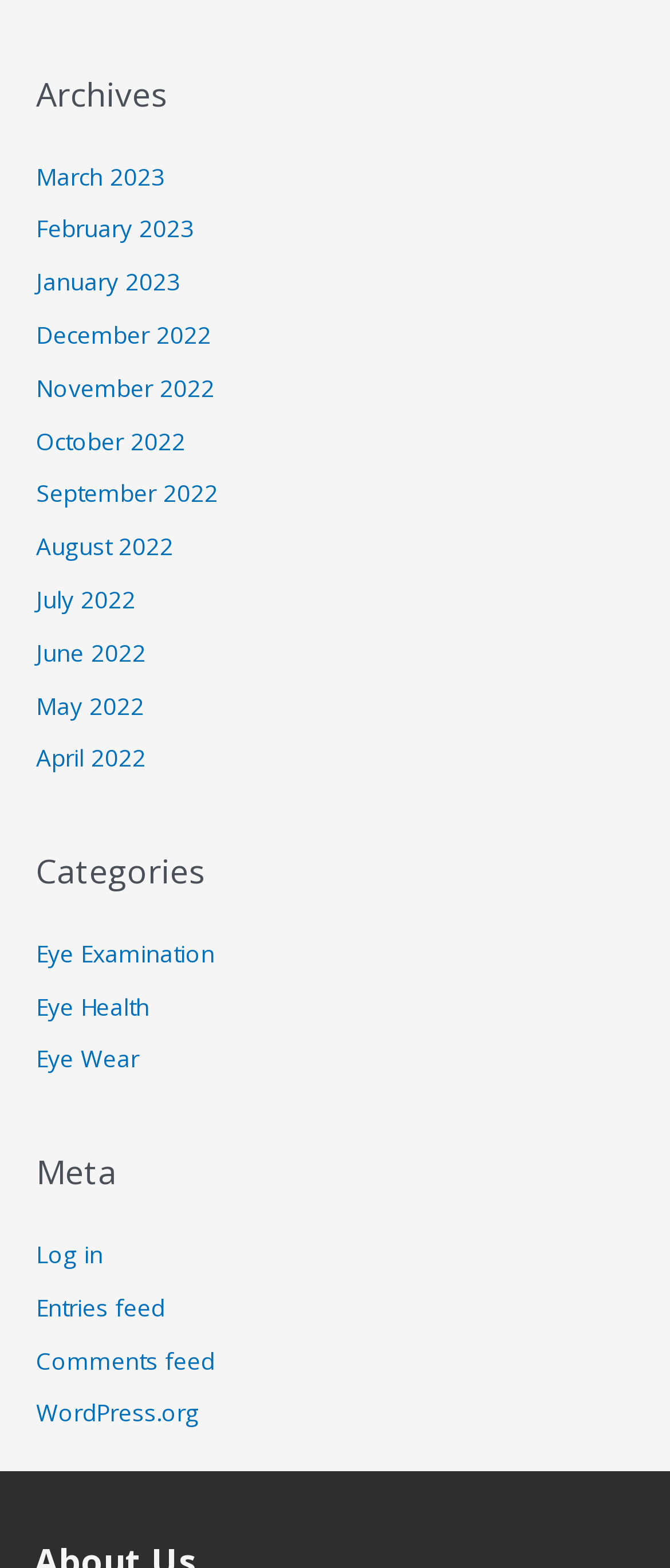What is the purpose of the 'Meta' section? Based on the screenshot, please respond with a single word or phrase.

Login and feeds